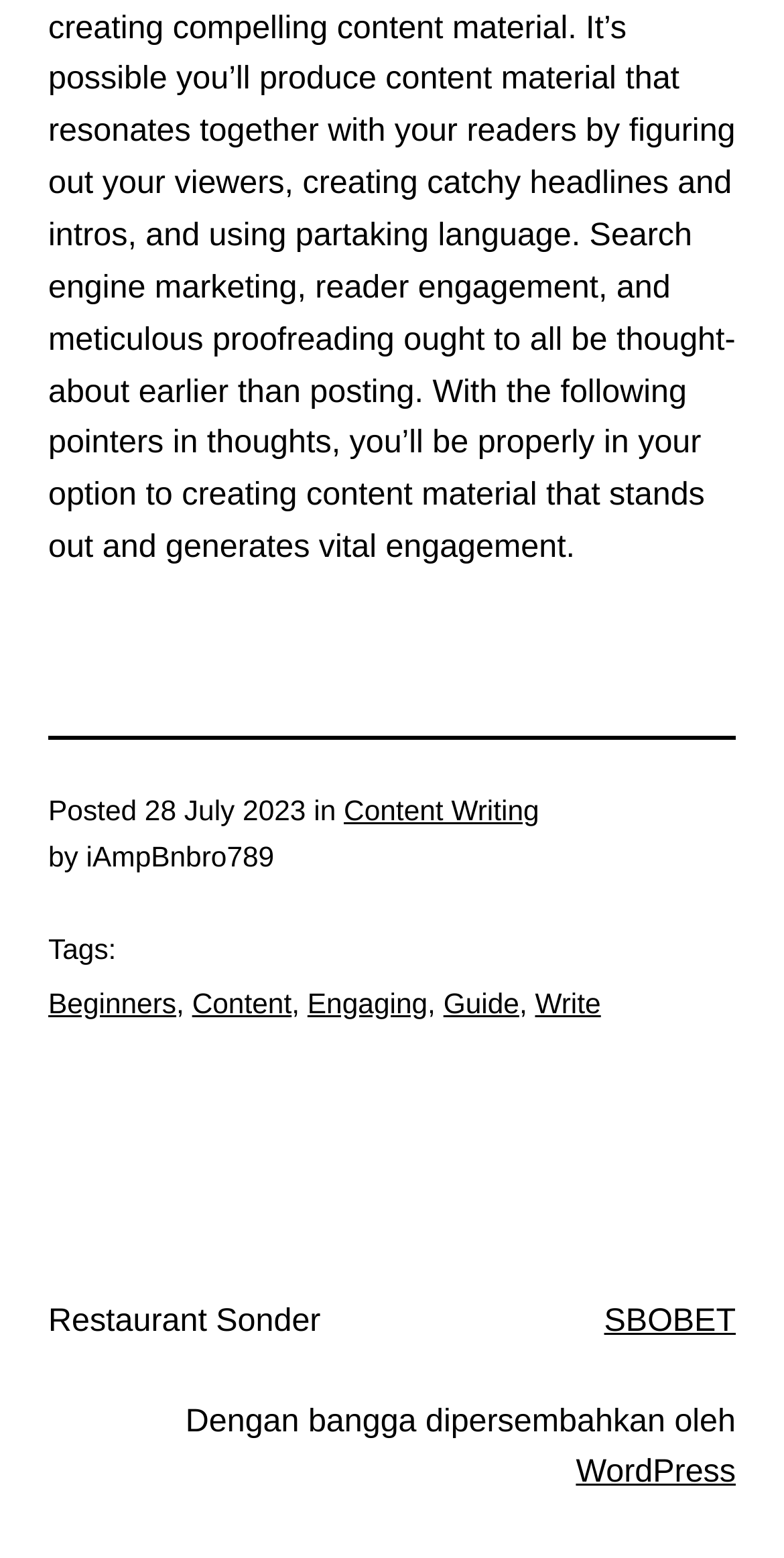Look at the image and write a detailed answer to the question: 
What is the name of the website?

I found the name of the website by looking at the link element which is a child of the contentinfo element. The link element has the text 'Restaurant Sonder'.